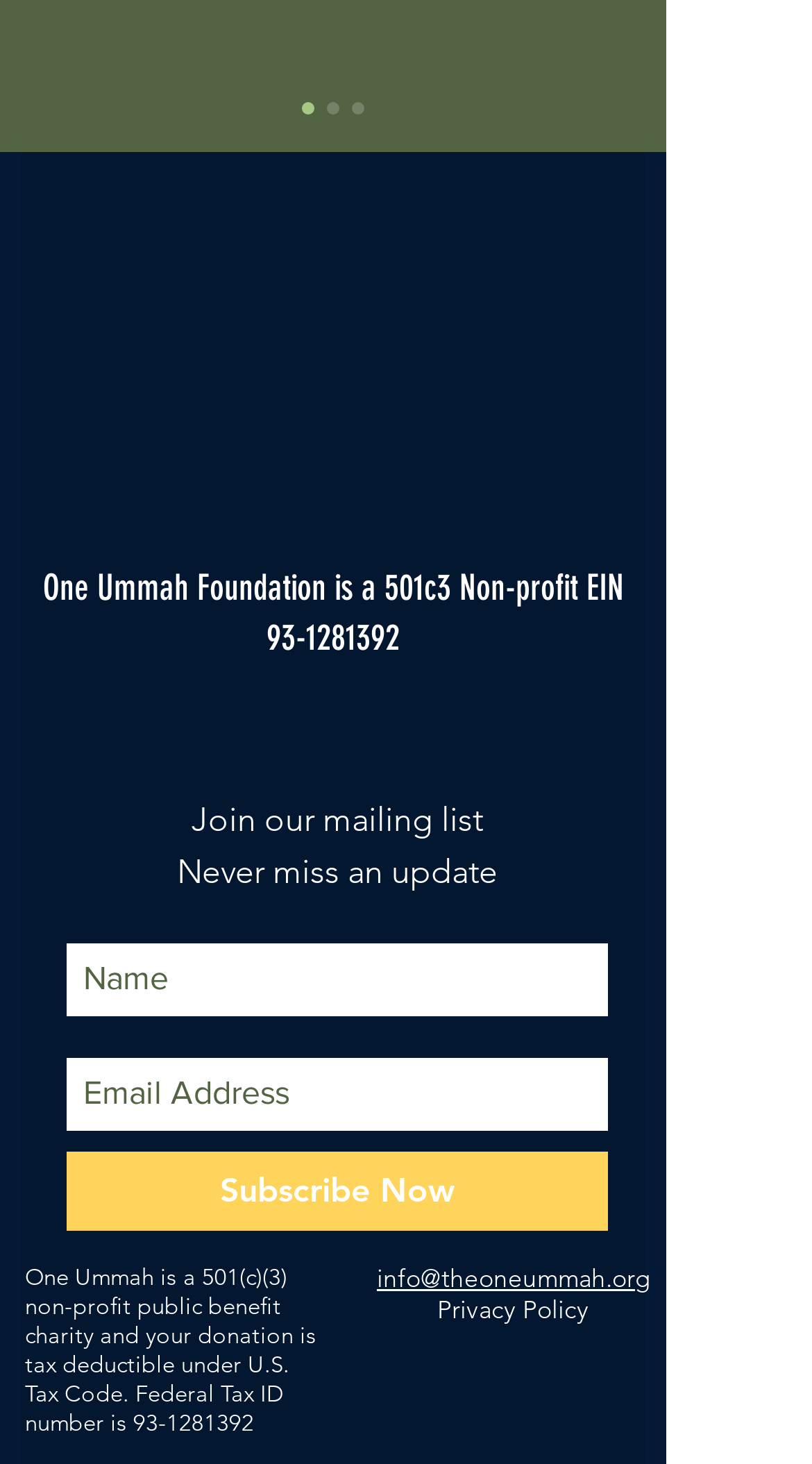Locate the bounding box coordinates of the element's region that should be clicked to carry out the following instruction: "View privacy policy". The coordinates need to be four float numbers between 0 and 1, i.e., [left, top, right, bottom].

[0.538, 0.883, 0.726, 0.904]